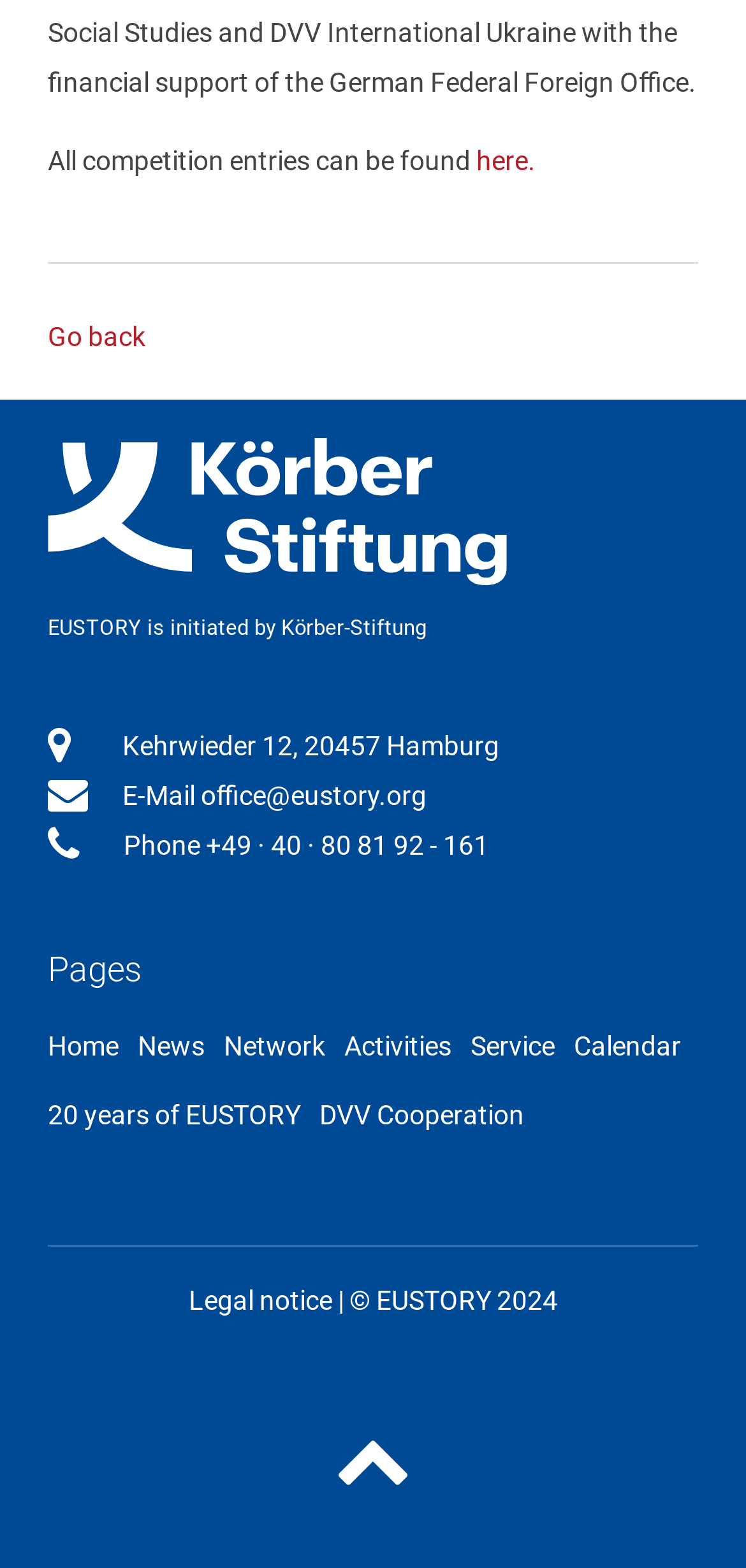Identify the bounding box for the UI element described as: "DVV Cooperation". The coordinates should be four float numbers between 0 and 1, i.e., [left, top, right, bottom].

[0.428, 0.695, 0.703, 0.727]